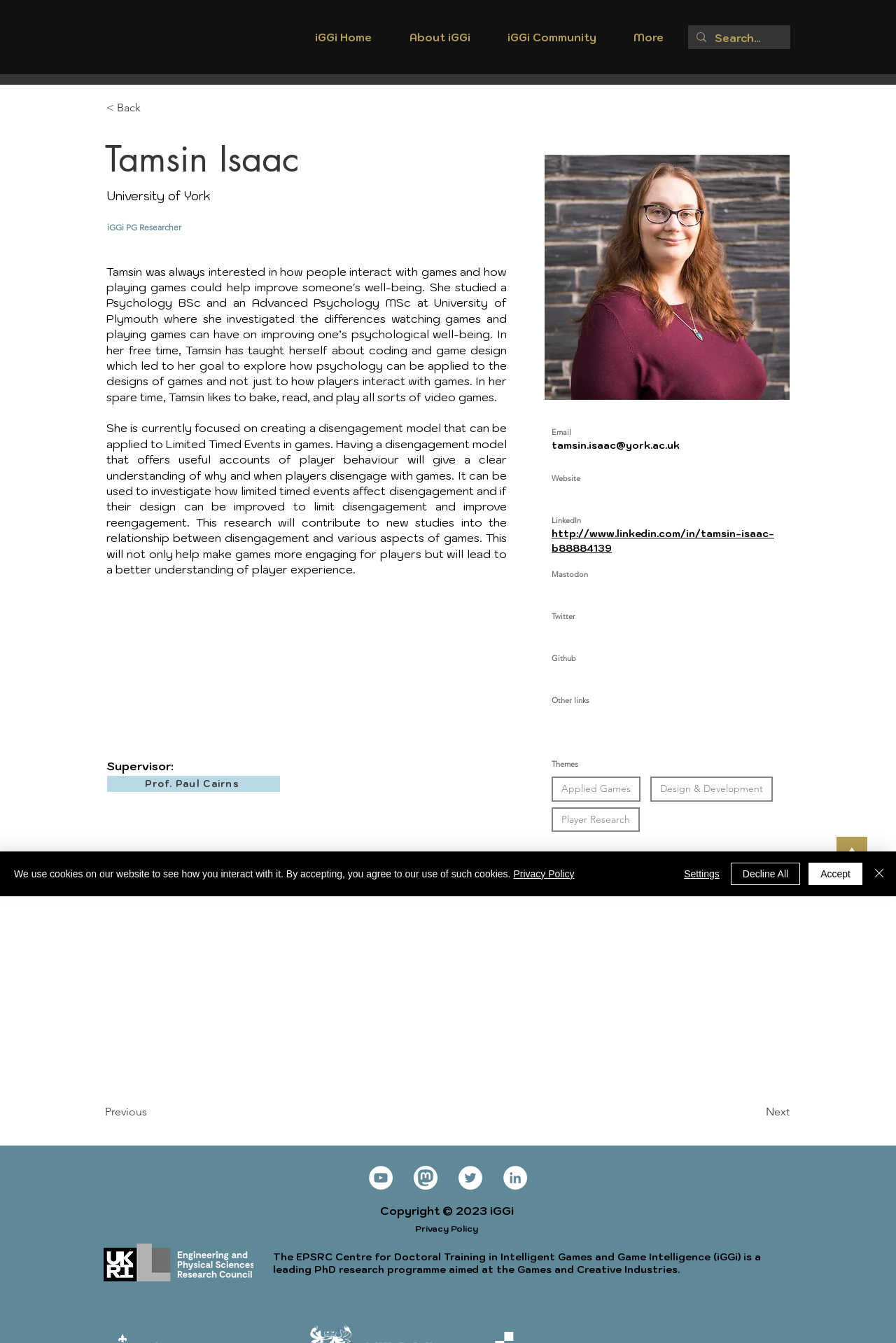Consider the image and give a detailed and elaborate answer to the question: 
How many themes are listed for Tamsin Isaac's research?

The webpage lists three themes for Tamsin Isaac's research: Applied Games, Design & Development, and Player Research. These themes are obtained from the checkboxes in the Themes section of the webpage.